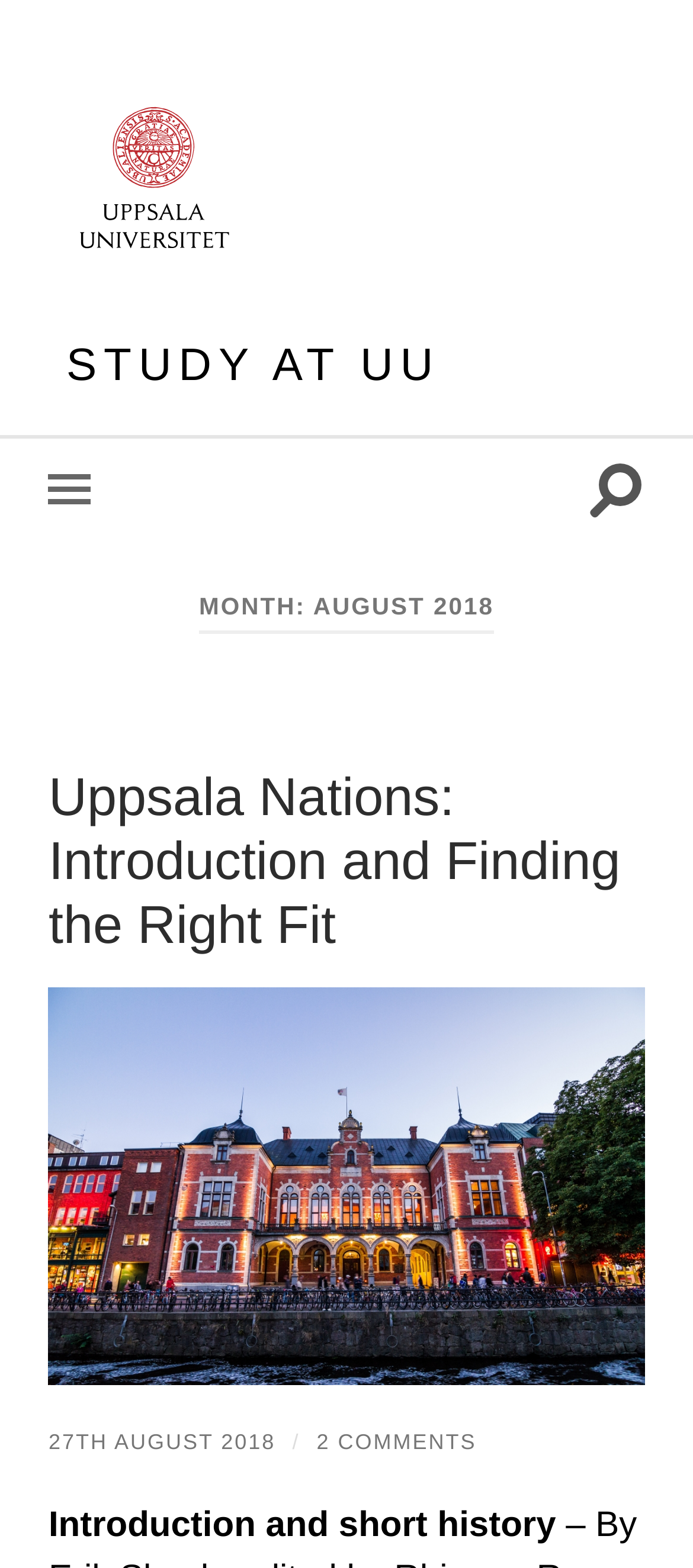What is the title of the article?
Using the visual information from the image, give a one-word or short-phrase answer.

Uppsala Nations: Introduction and Finding the Right Fit